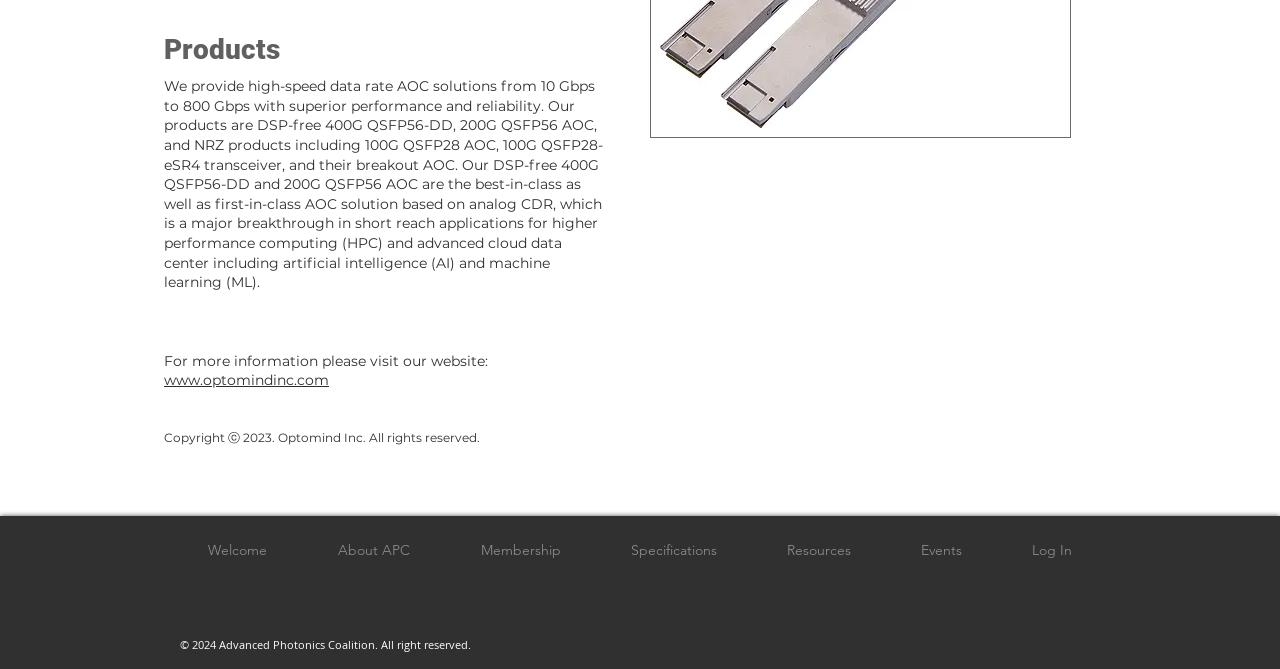Given the element description: "Log In", predict the bounding box coordinates of the UI element it refers to, using four float numbers between 0 and 1, i.e., [left, top, right, bottom].

[0.779, 0.807, 0.865, 0.837]